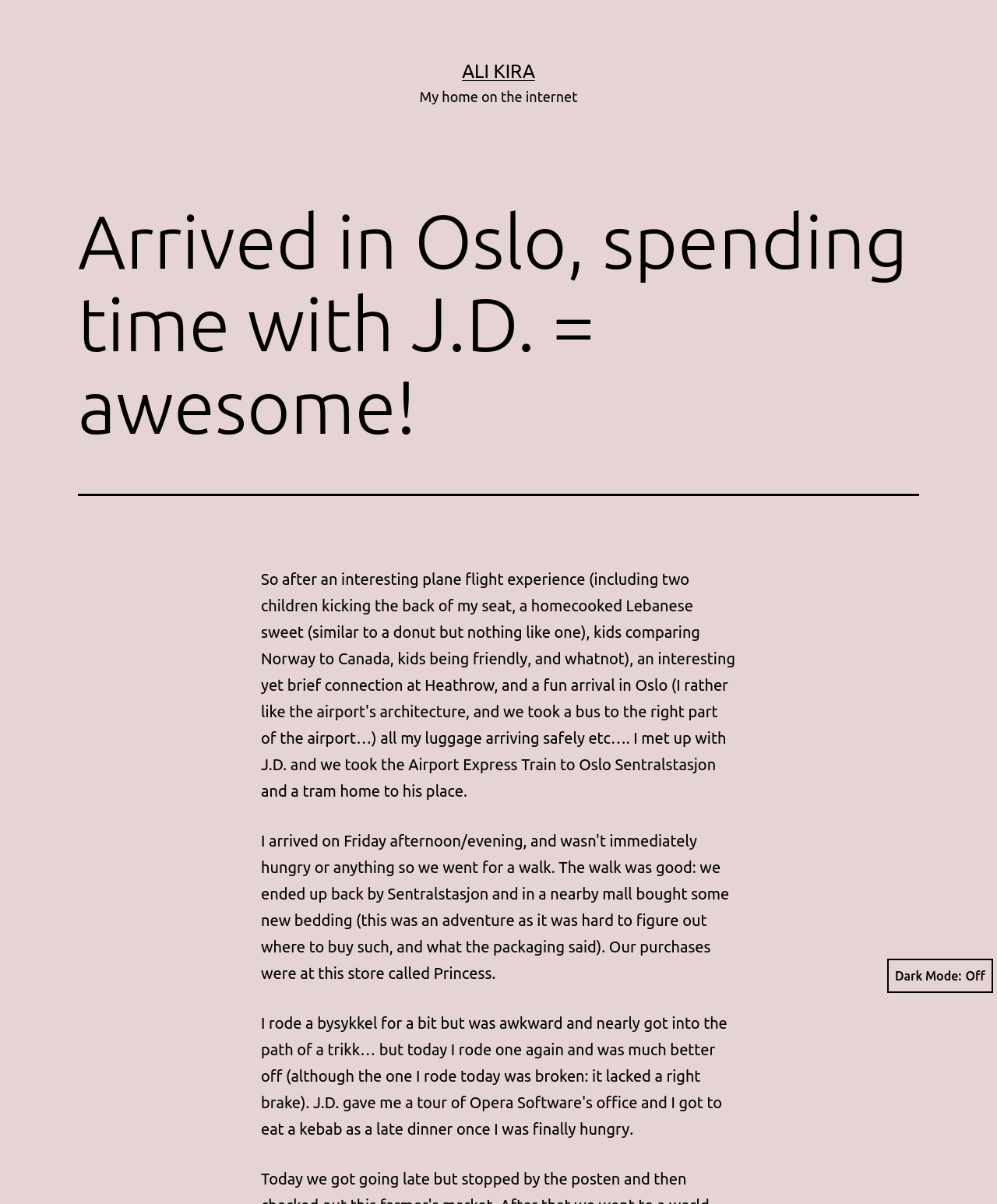Identify the bounding box coordinates for the UI element described as: "Ali Kira".

[0.463, 0.05, 0.537, 0.068]